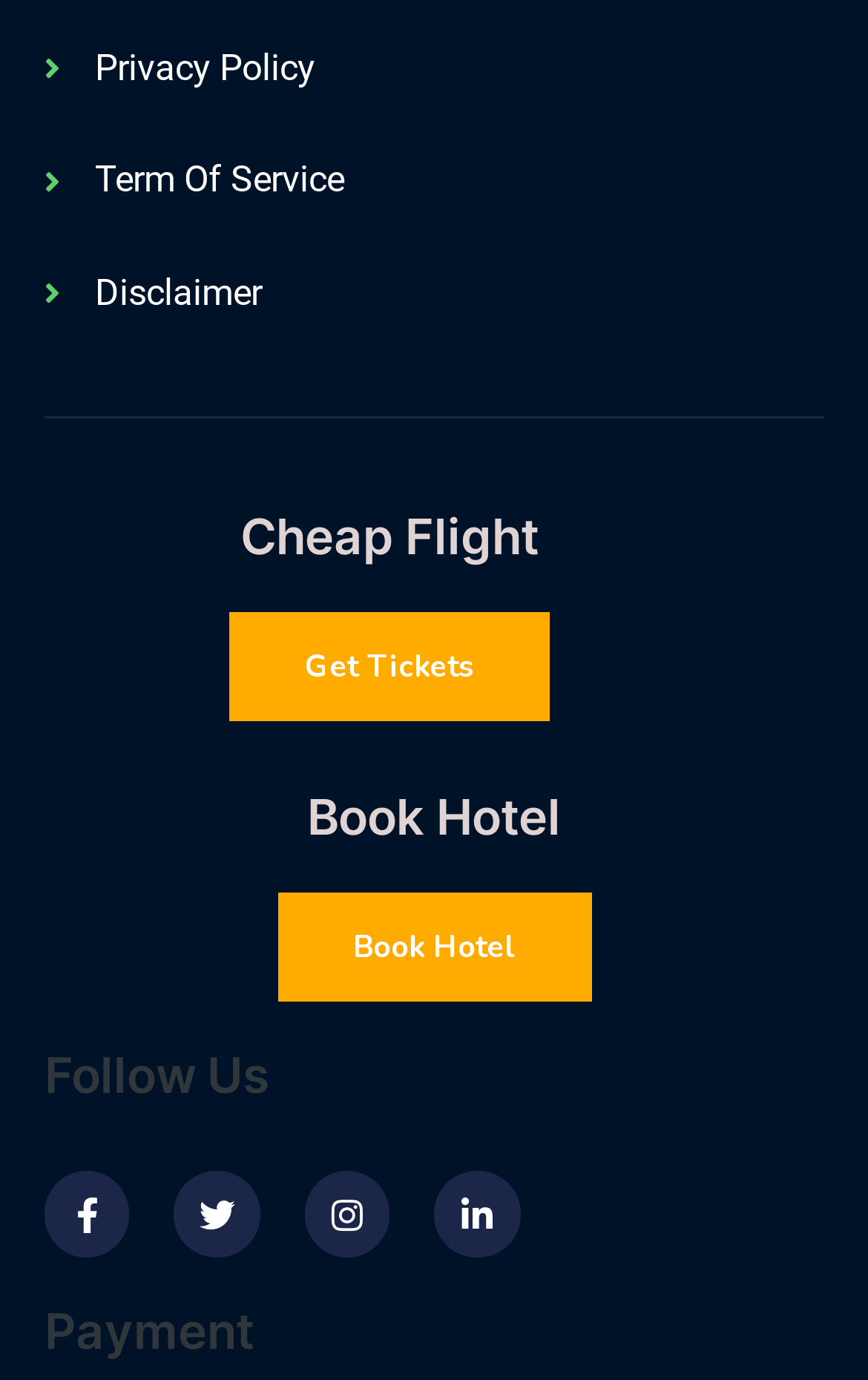Highlight the bounding box coordinates of the element that should be clicked to carry out the following instruction: "Book hotel". The coordinates must be given as four float numbers ranging from 0 to 1, i.e., [left, top, right, bottom].

[0.319, 0.646, 0.681, 0.726]